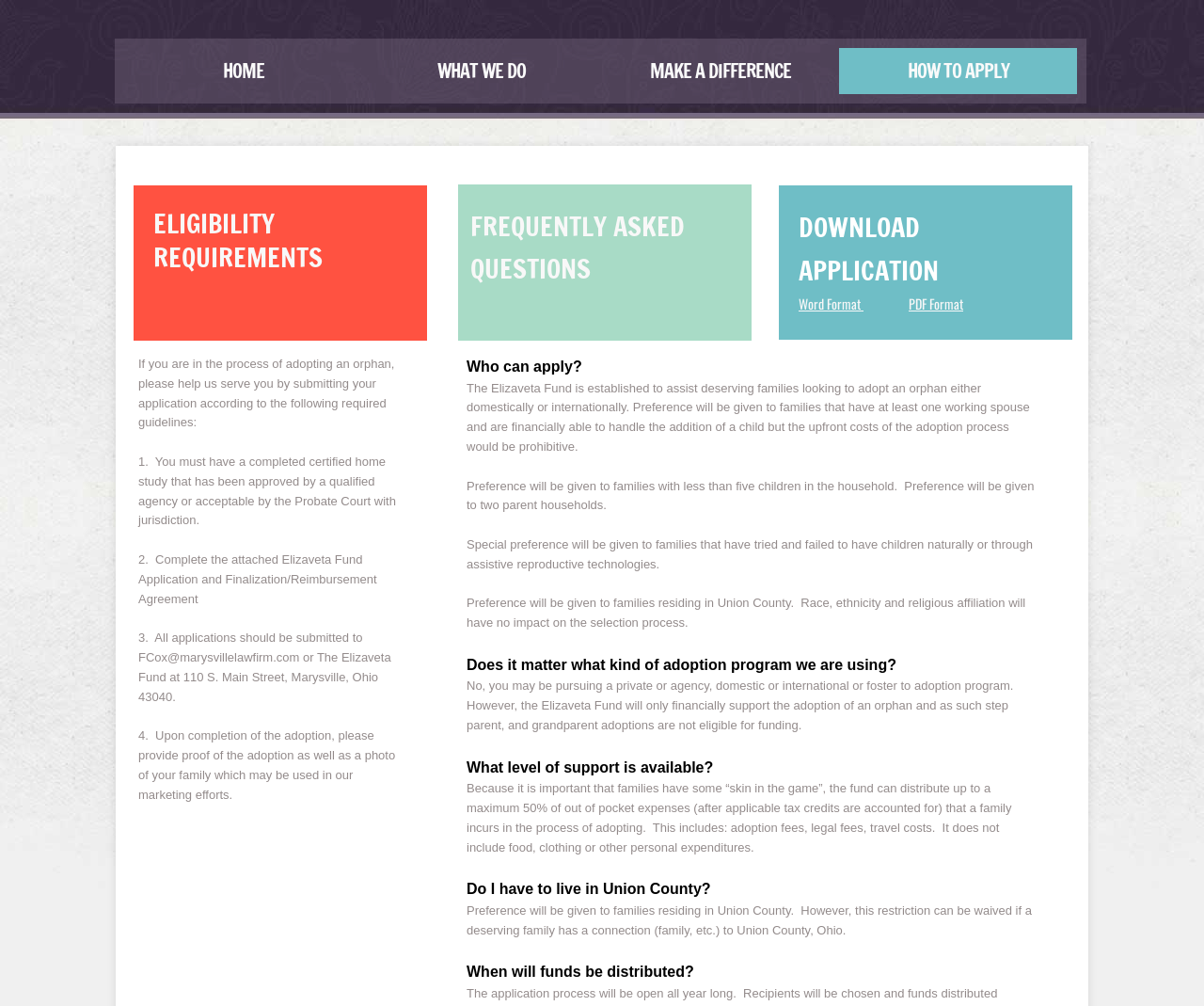How can applications be submitted?
Provide a short answer using one word or a brief phrase based on the image.

Email or mail